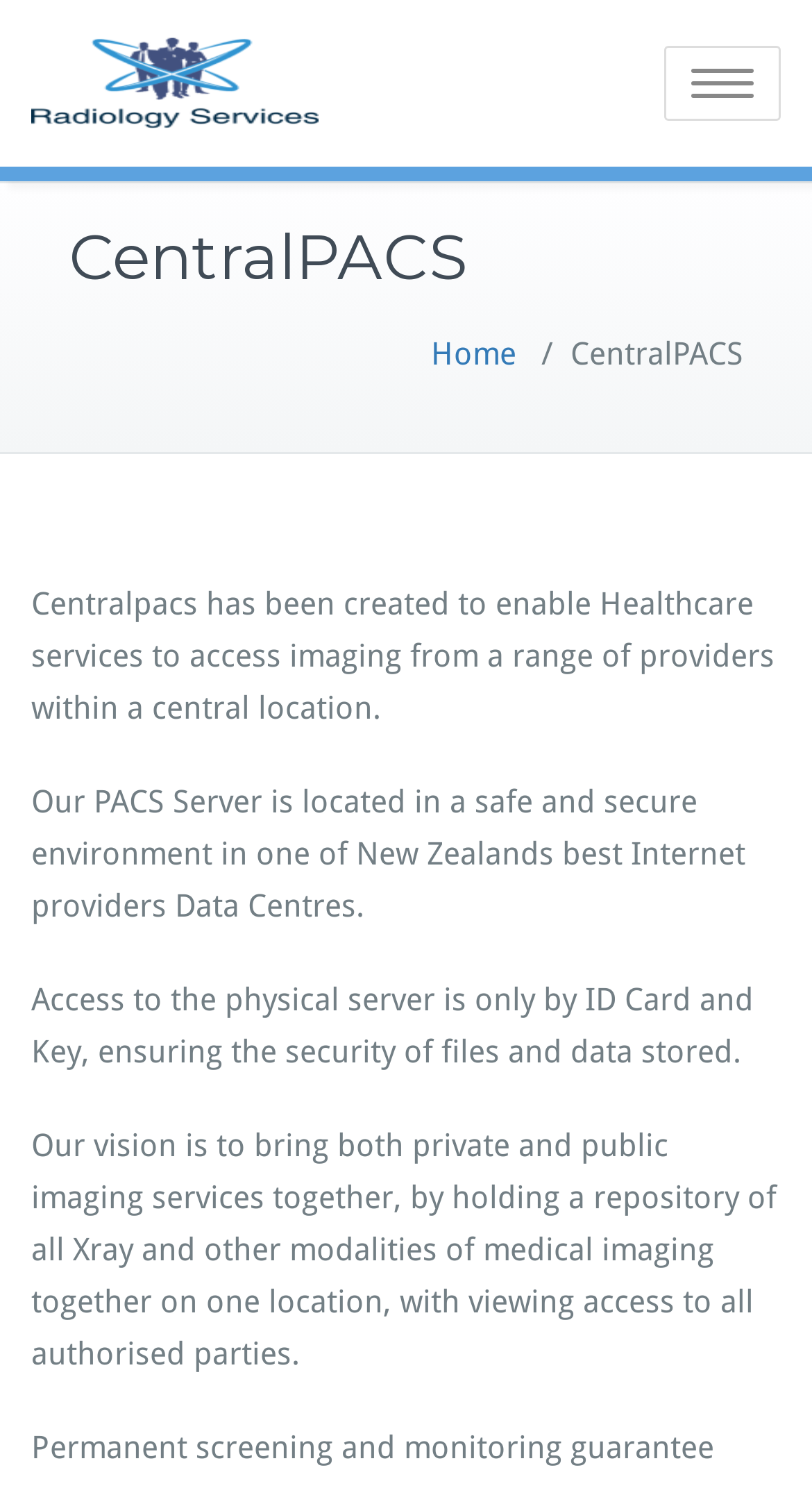What is the vision of CentralPACS?
Could you give a comprehensive explanation in response to this question?

The static text element mentions that the vision of CentralPACS is to bring both private and public imaging services together, by holding a repository of all Xray and other modalities of medical imaging together on one location, with viewing access to all authorised parties.